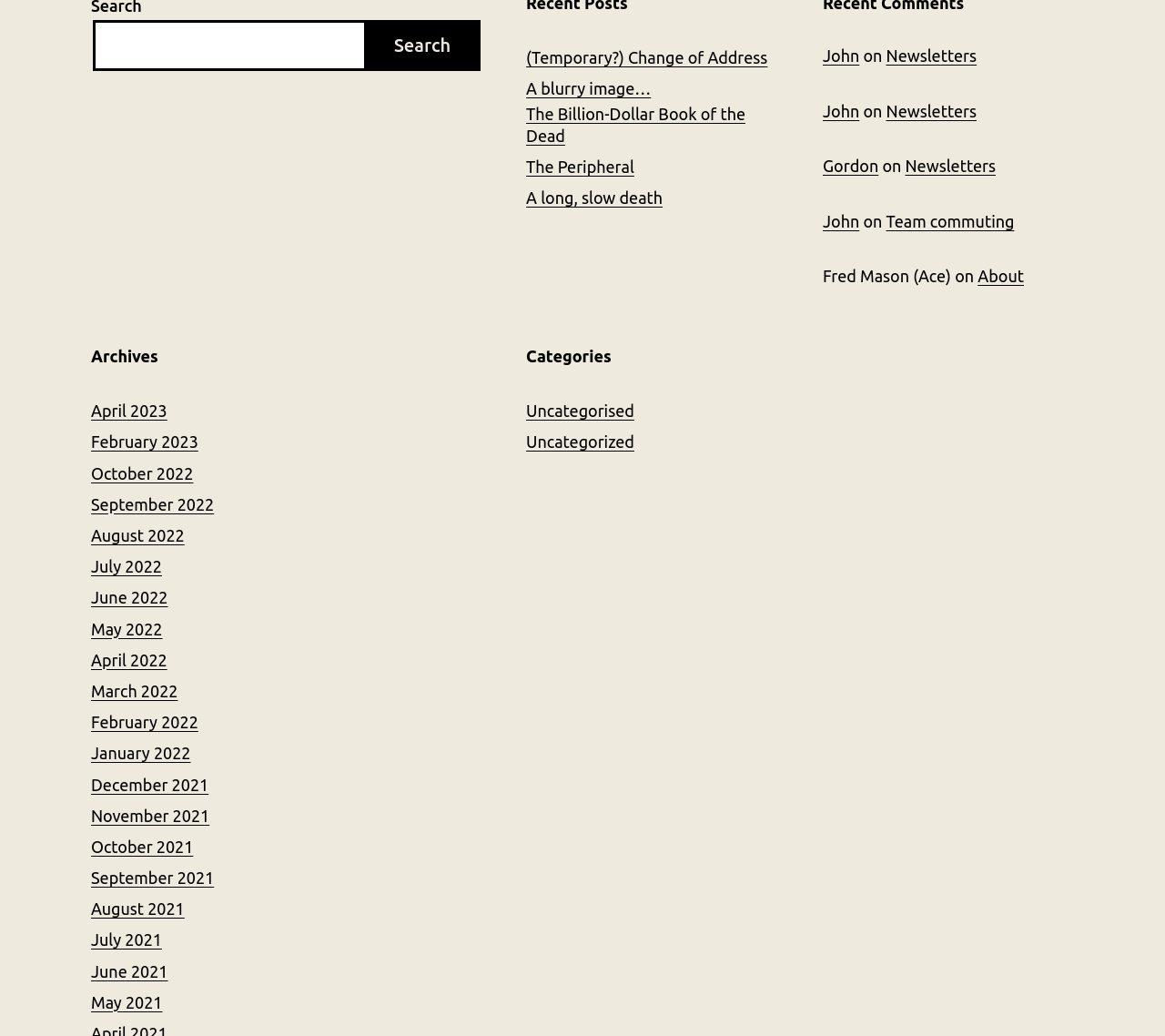Locate the bounding box coordinates of the area that needs to be clicked to fulfill the following instruction: "View 'April 2023' archives". The coordinates should be in the format of four float numbers between 0 and 1, namely [left, top, right, bottom].

[0.078, 0.388, 0.144, 0.405]